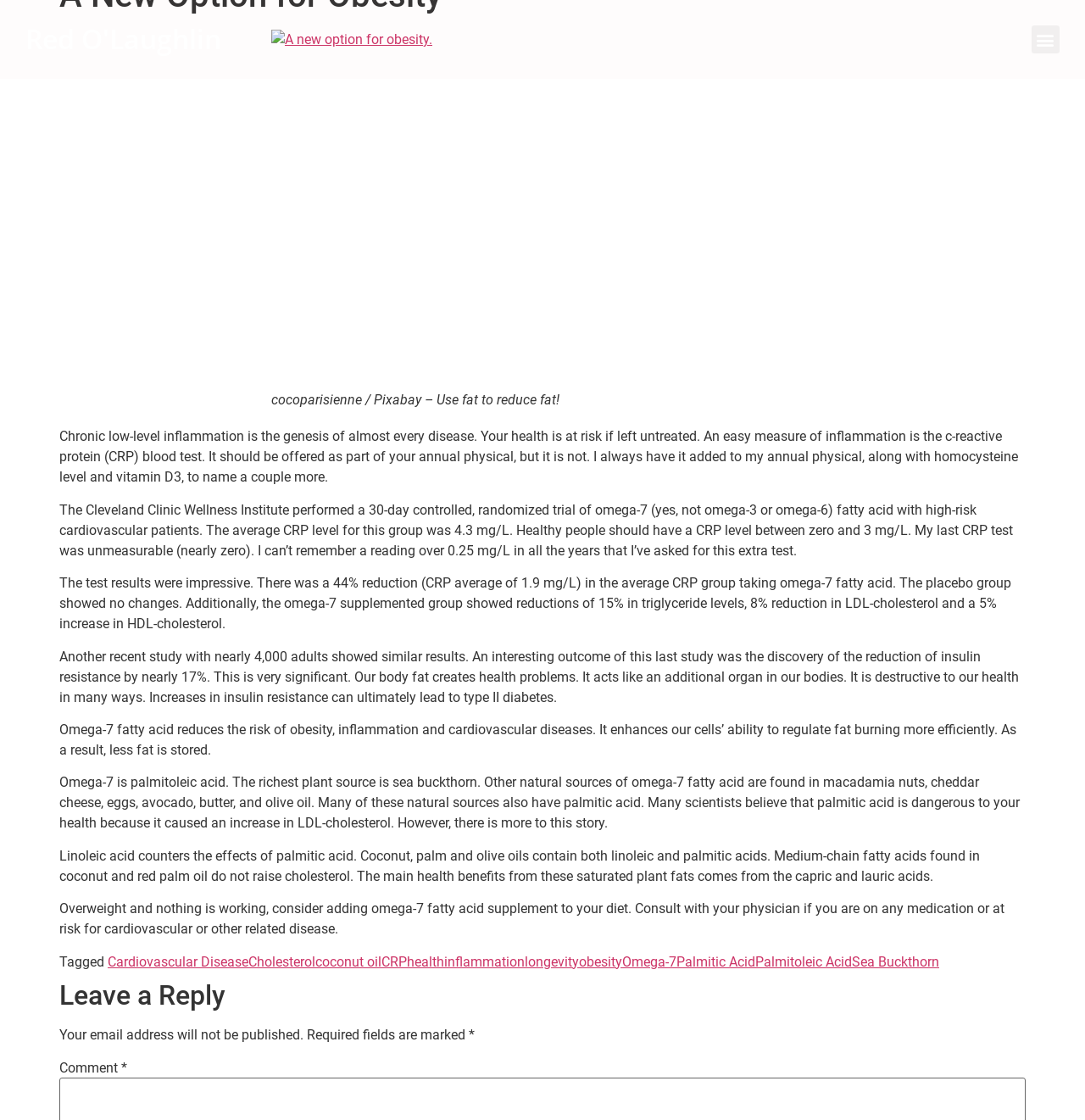Find the bounding box coordinates of the clickable area that will achieve the following instruction: "Leave a reply".

[0.055, 0.874, 0.945, 0.903]